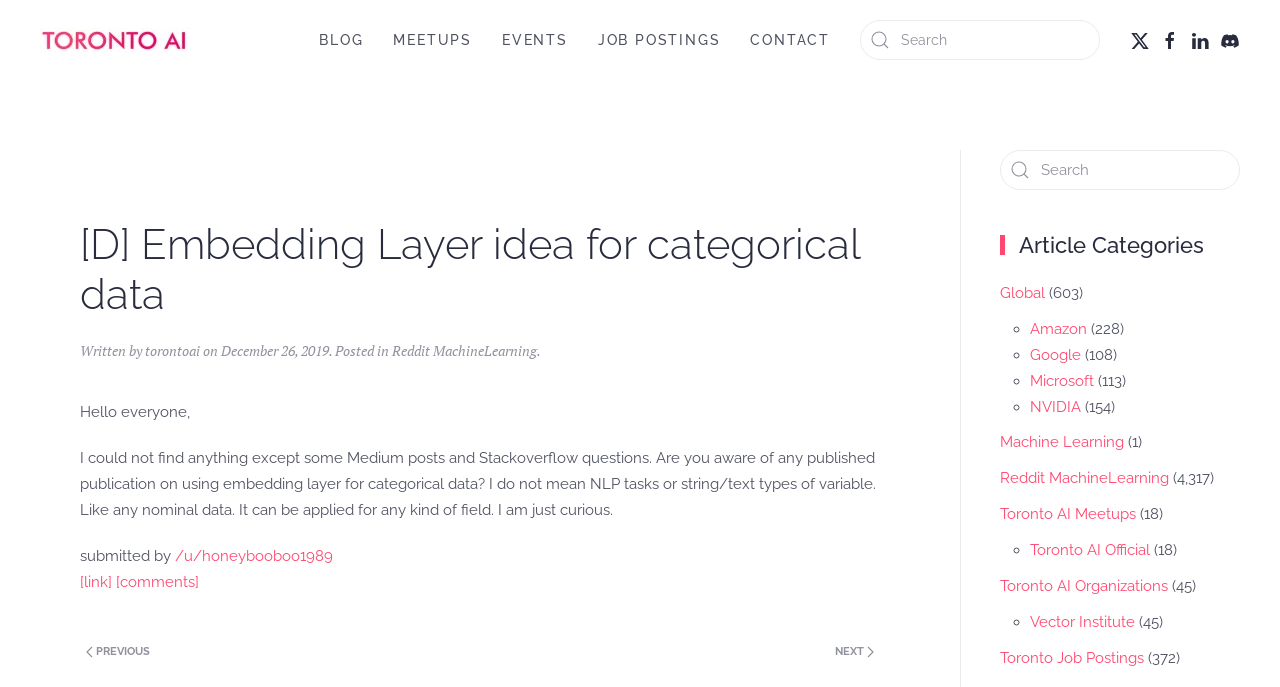What is the category of the article?
Based on the visual details in the image, please answer the question thoroughly.

I found the answer by looking at the article section, where it says 'Posted in Reddit MachineLearning'. The category of the article is 'Reddit MachineLearning'.